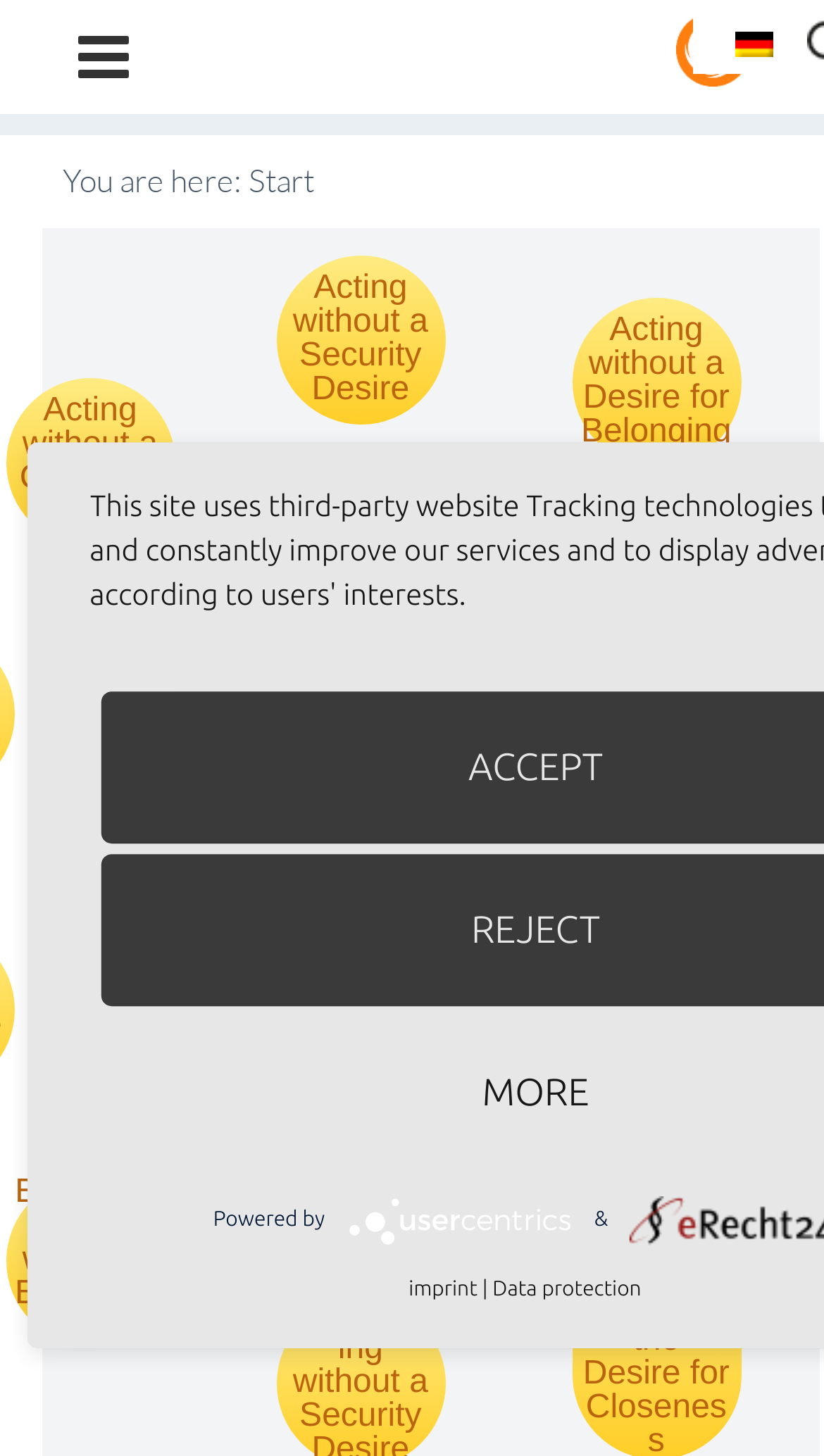Extract the primary headline from the webpage and present its text.

Need for Distance